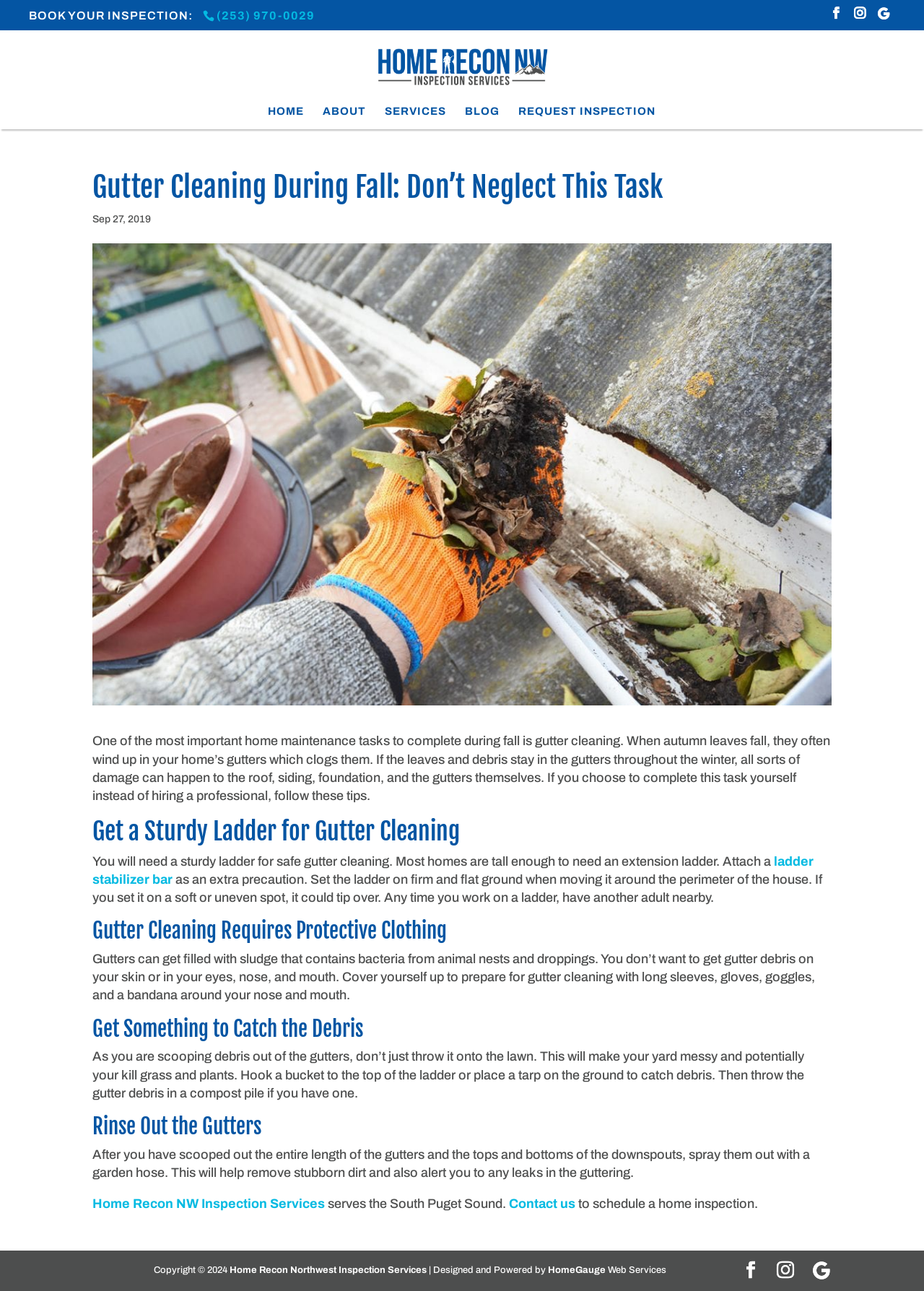Determine the bounding box coordinates of the clickable region to follow the instruction: "Read the article about 'Gutter Cleaning During Fall'".

[0.1, 0.133, 0.9, 0.954]